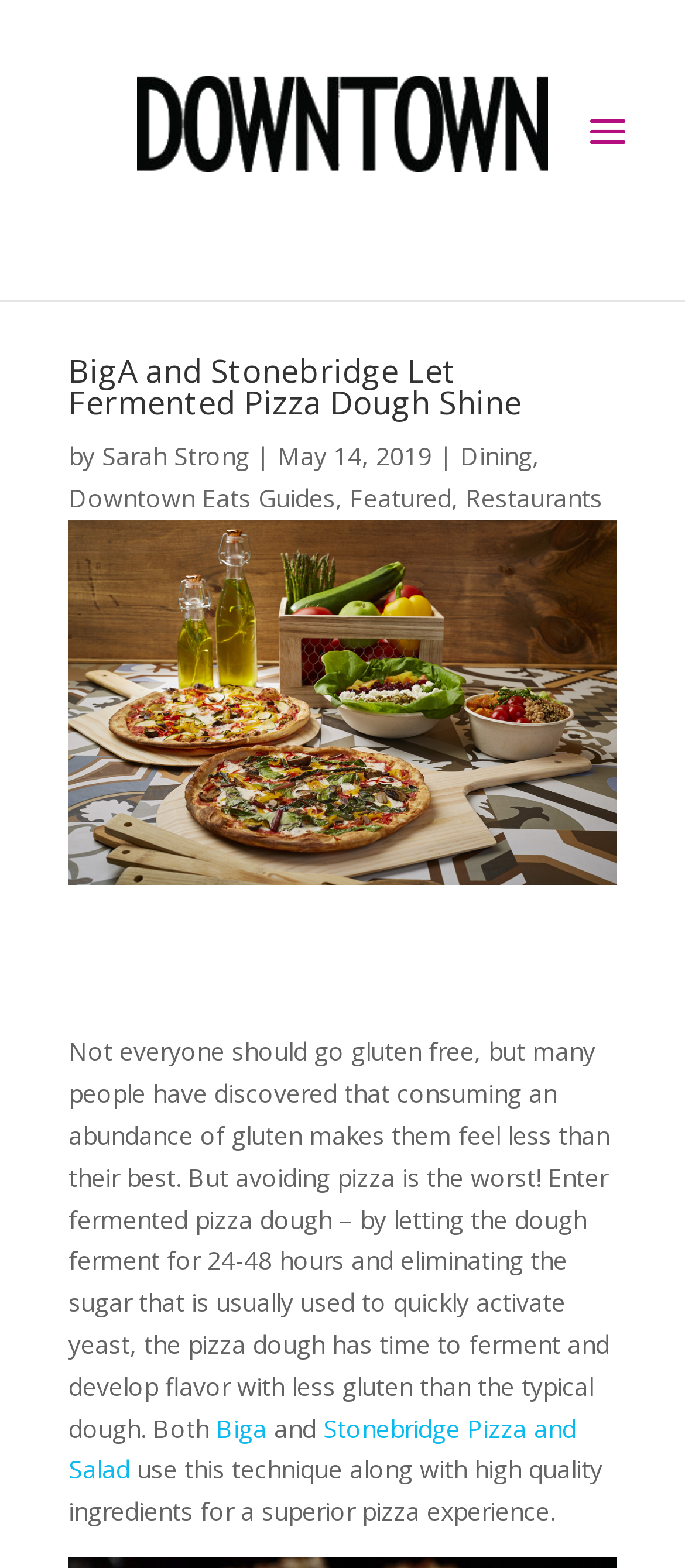What is the name of the magazine?
Based on the image, provide a one-word or brief-phrase response.

Downtown Magazine